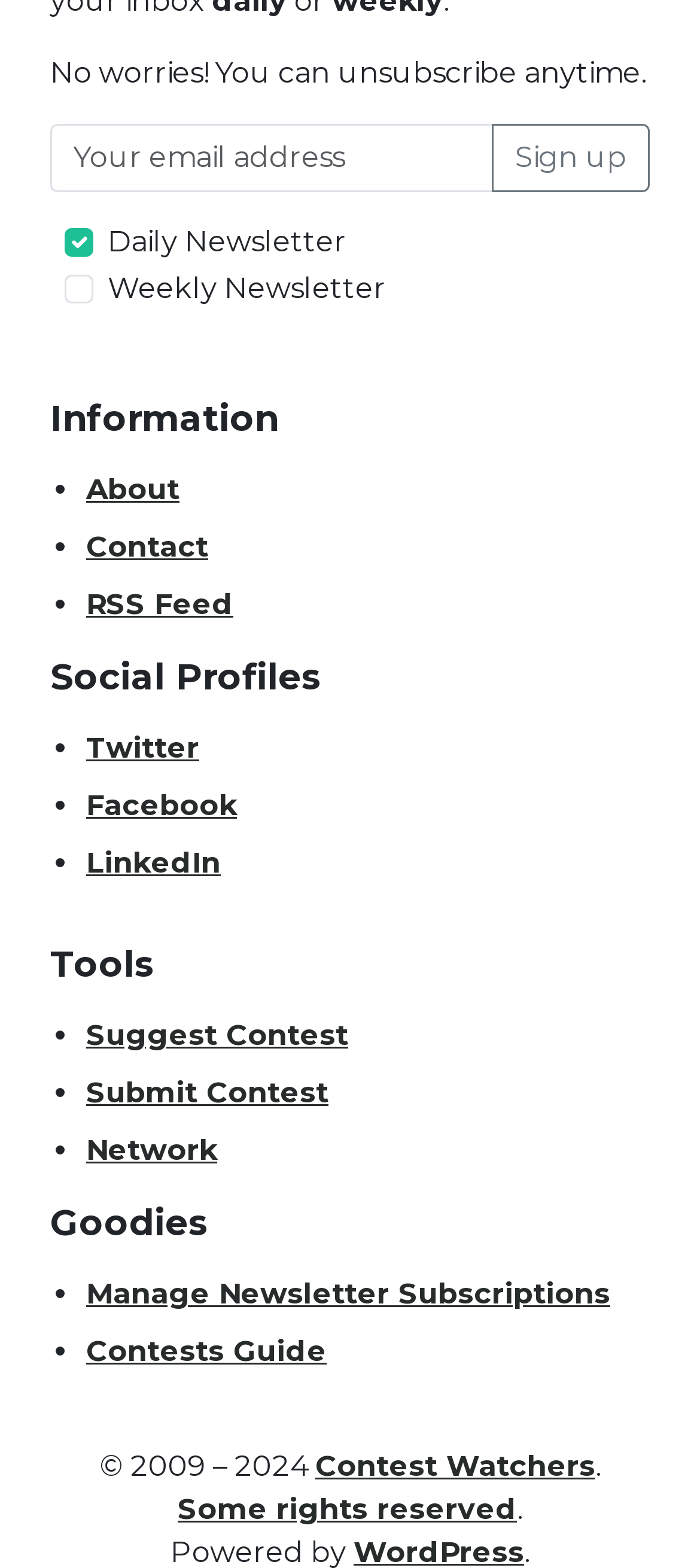Please specify the bounding box coordinates for the clickable region that will help you carry out the instruction: "Sign up for the newsletter".

[0.703, 0.079, 0.928, 0.123]